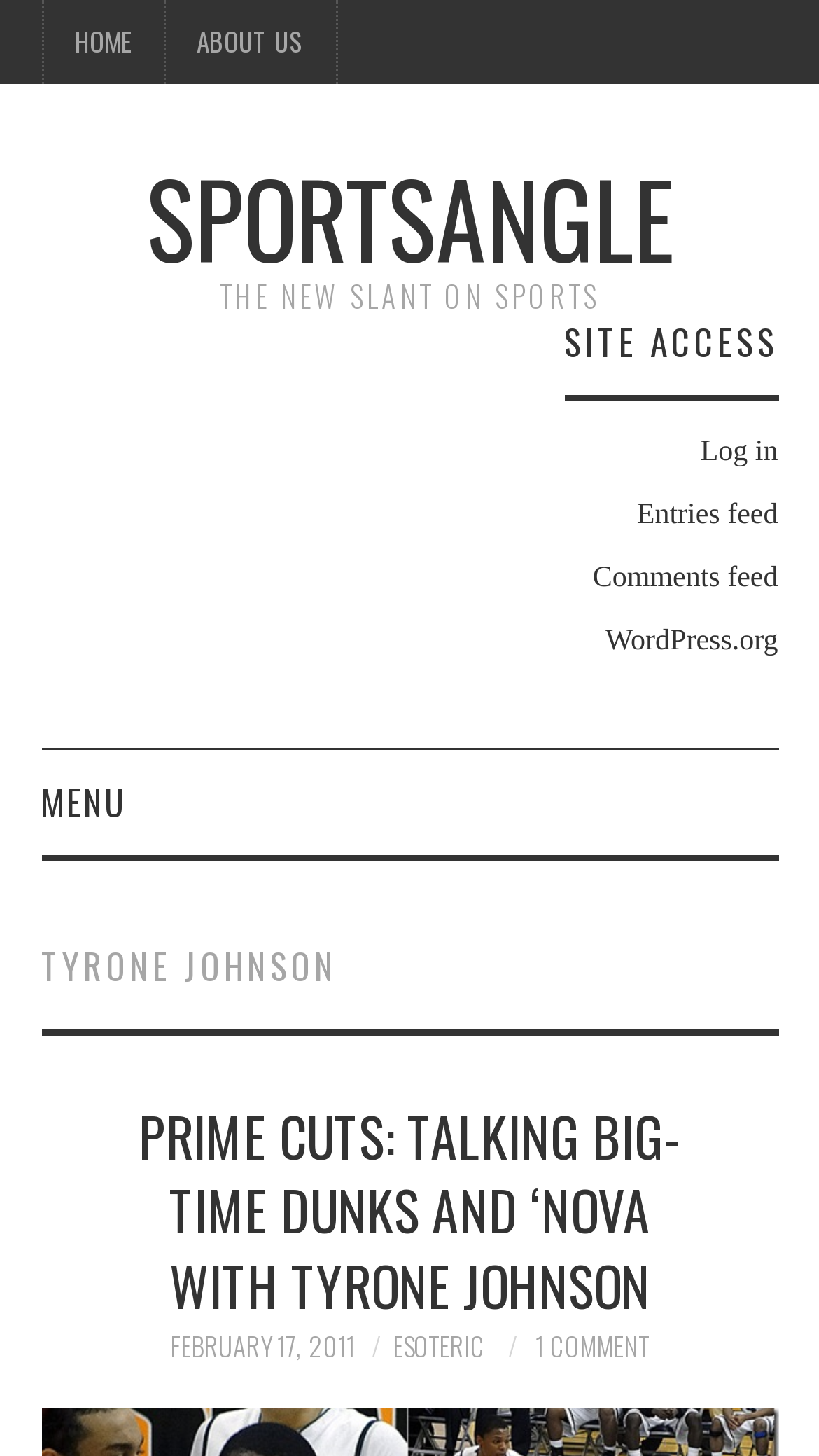How many navigation links are present in the top menu?
Please answer using one word or phrase, based on the screenshot.

2